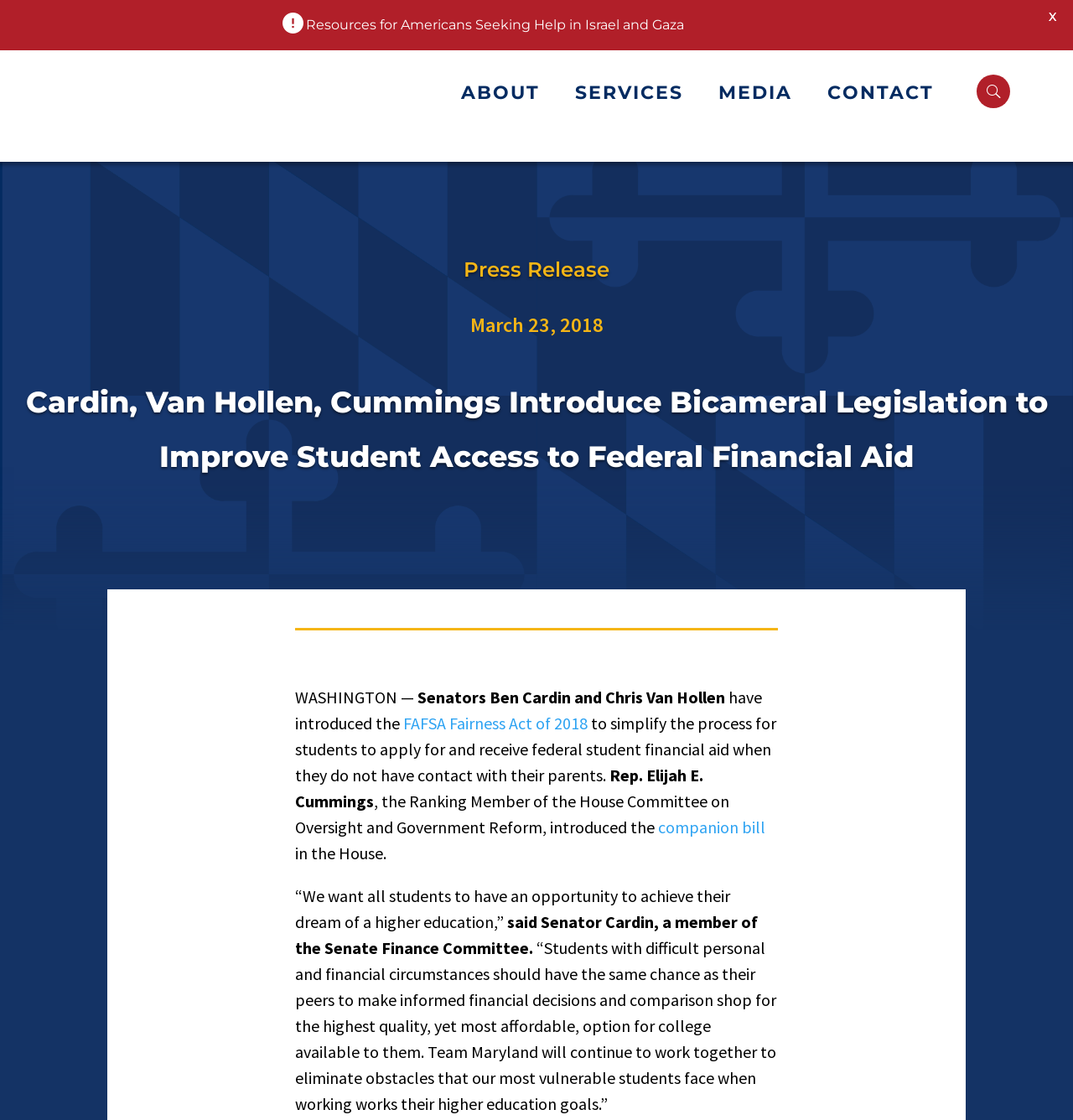Specify the bounding box coordinates for the region that must be clicked to perform the given instruction: "Click the ABOUT link".

[0.43, 0.073, 0.519, 0.099]